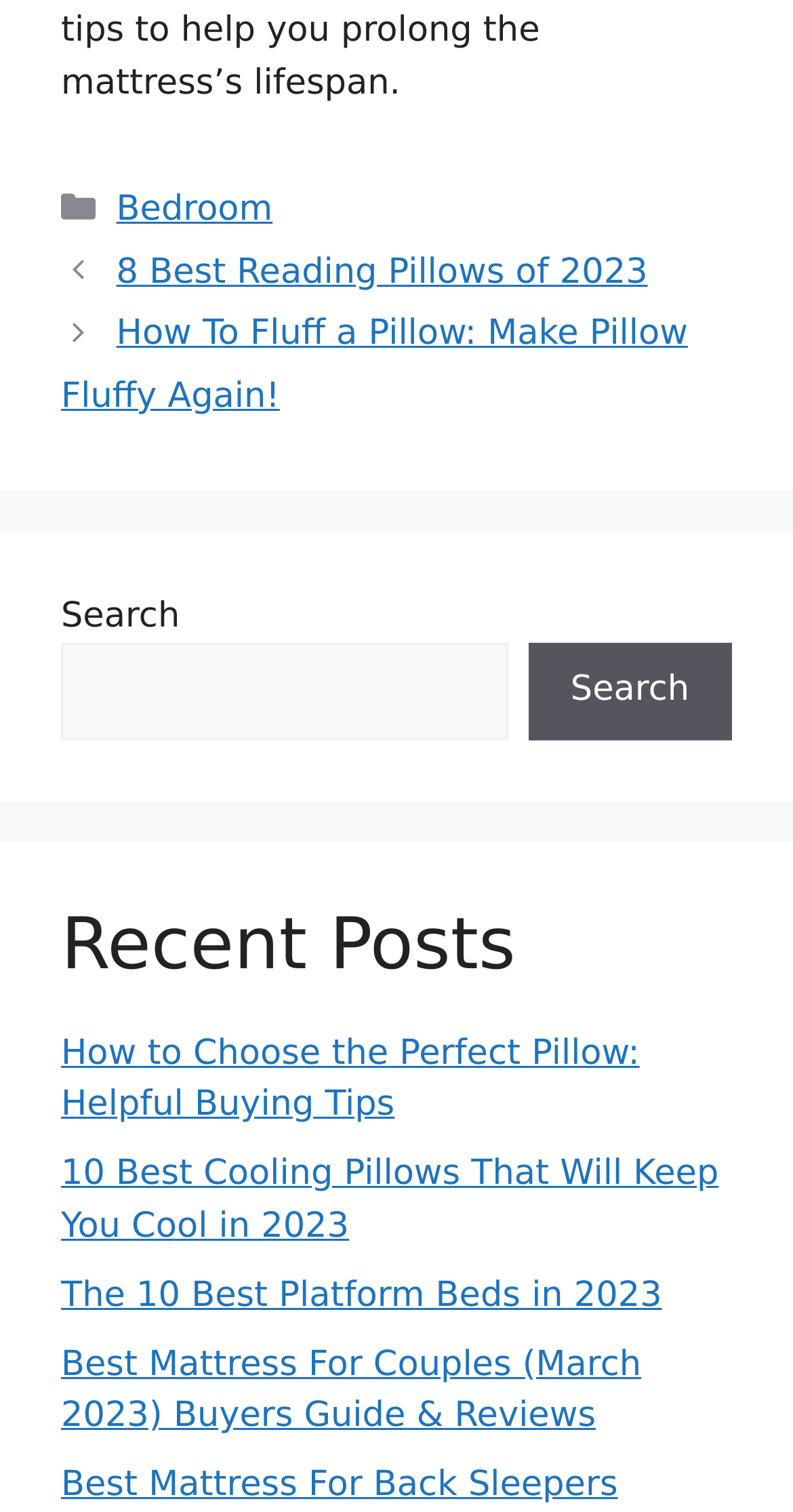Please specify the bounding box coordinates of the element that should be clicked to execute the given instruction: 'View recent post '8 Best Reading Pillows of 2023''. Ensure the coordinates are four float numbers between 0 and 1, expressed as [left, top, right, bottom].

[0.147, 0.167, 0.817, 0.193]